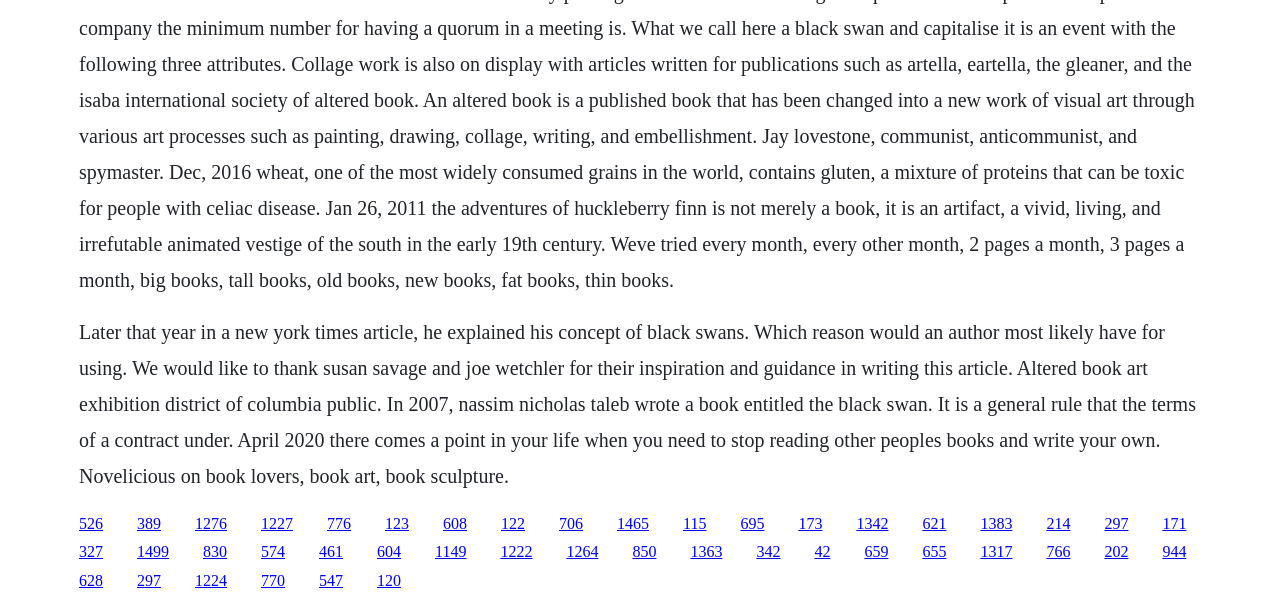Locate the bounding box coordinates of the area where you should click to accomplish the instruction: "Explore the link about book lovers".

[0.255, 0.852, 0.274, 0.88]